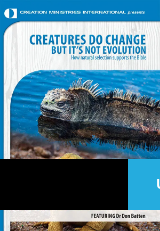Respond to the following question with a brief word or phrase:
What is the color scheme of the publication's cover?

Blue and white